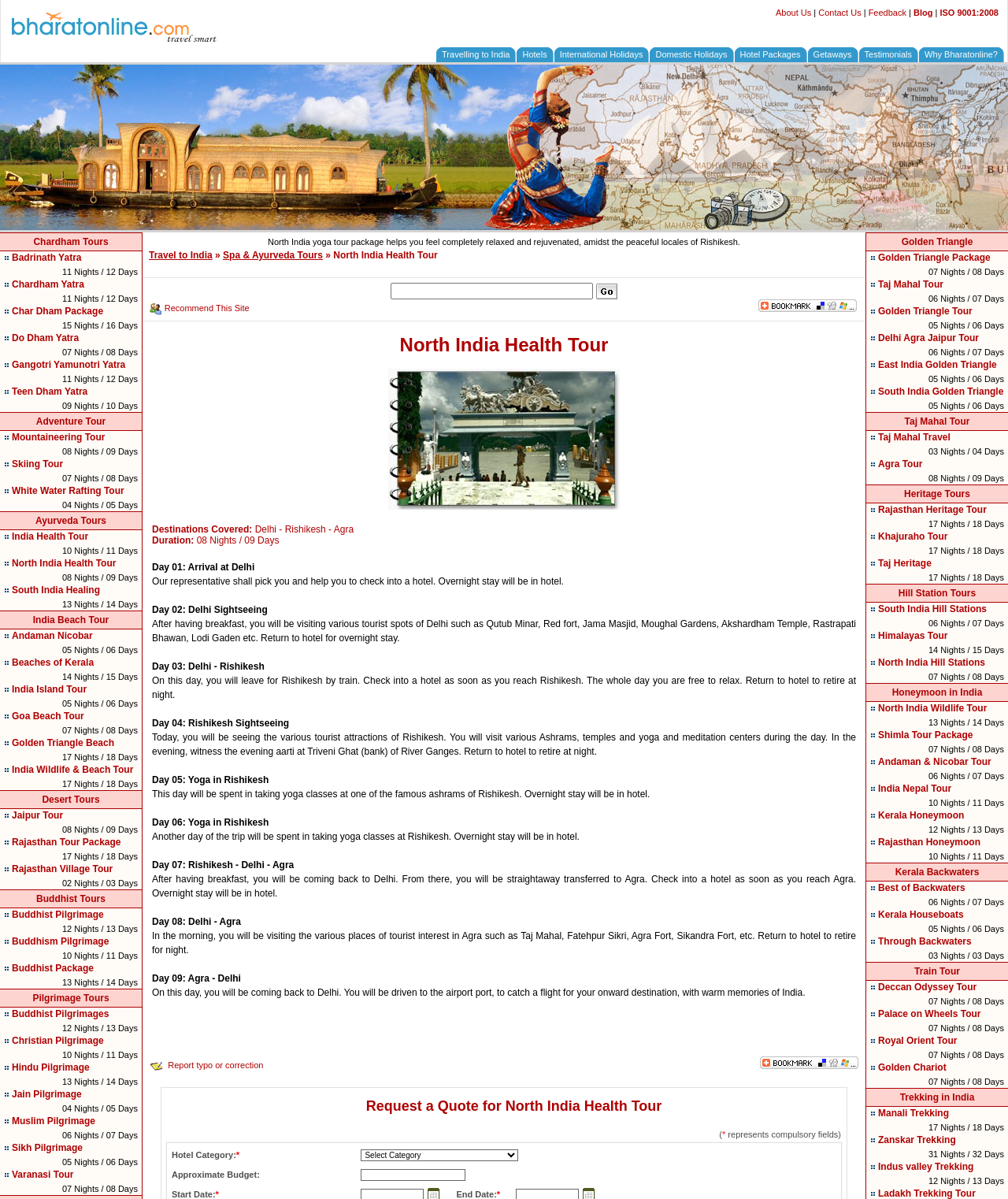Refer to the image and provide an in-depth answer to the question: 
What is the first link in the top navigation bar?

The top navigation bar contains links to various pages, and the first link is 'Travelling to India', which is located at the leftmost position.